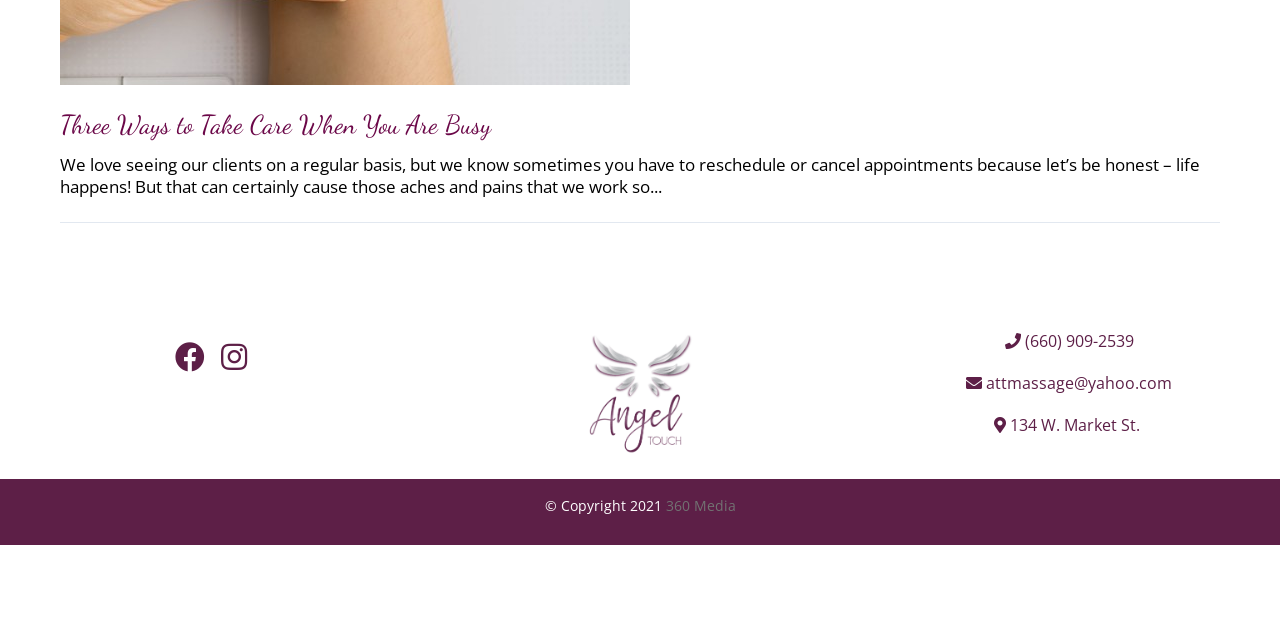Bounding box coordinates are given in the format (top-left x, top-left y, bottom-right x, bottom-right y). All values should be floating point numbers between 0 and 1. Provide the bounding box coordinate for the UI element described as: 134 W. Market St.

[0.777, 0.646, 0.894, 0.681]